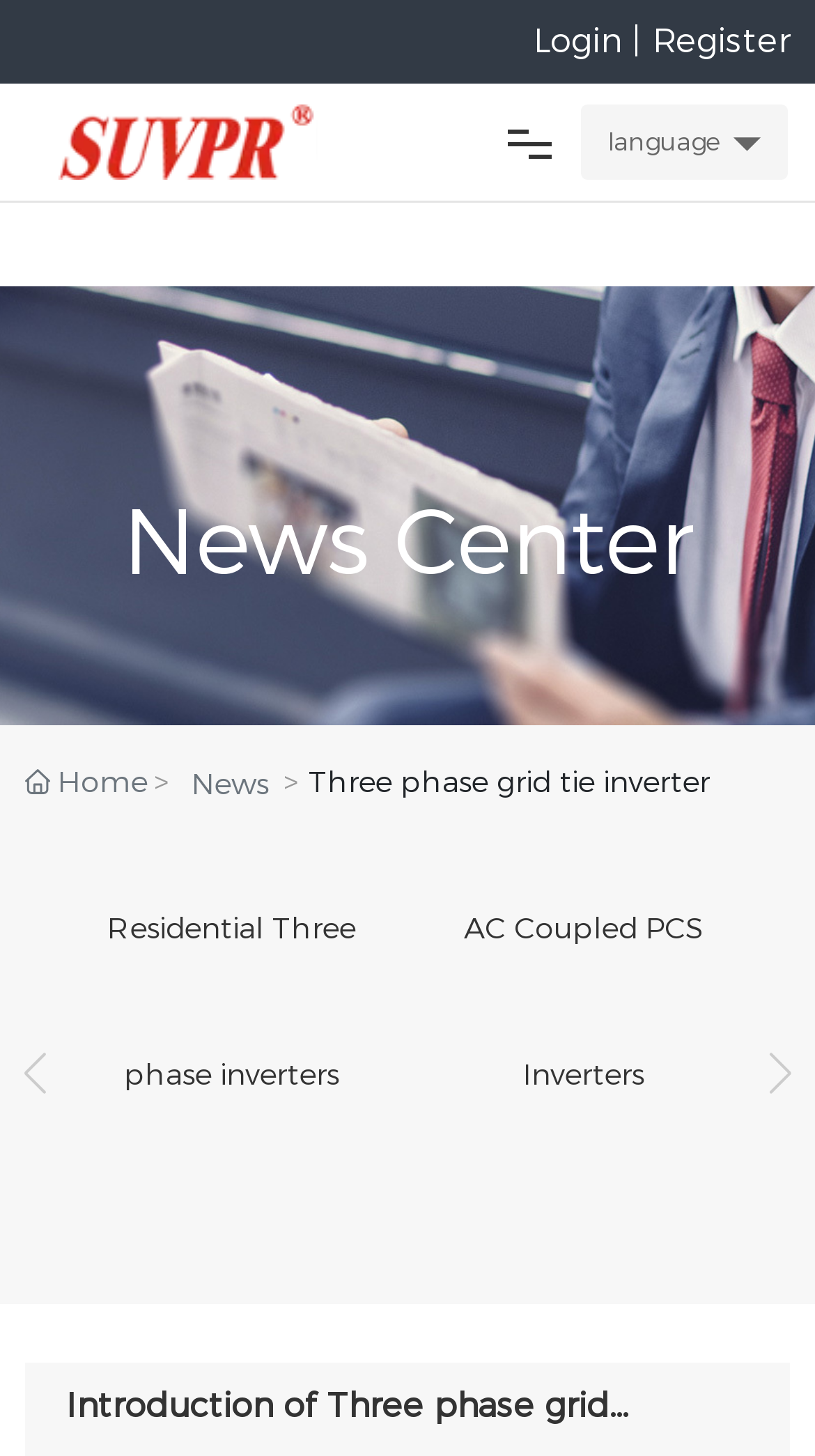Please find the bounding box coordinates of the element that needs to be clicked to perform the following instruction: "View the news center". The bounding box coordinates should be four float numbers between 0 and 1, represented as [left, top, right, bottom].

[0.0, 0.328, 1.0, 0.362]